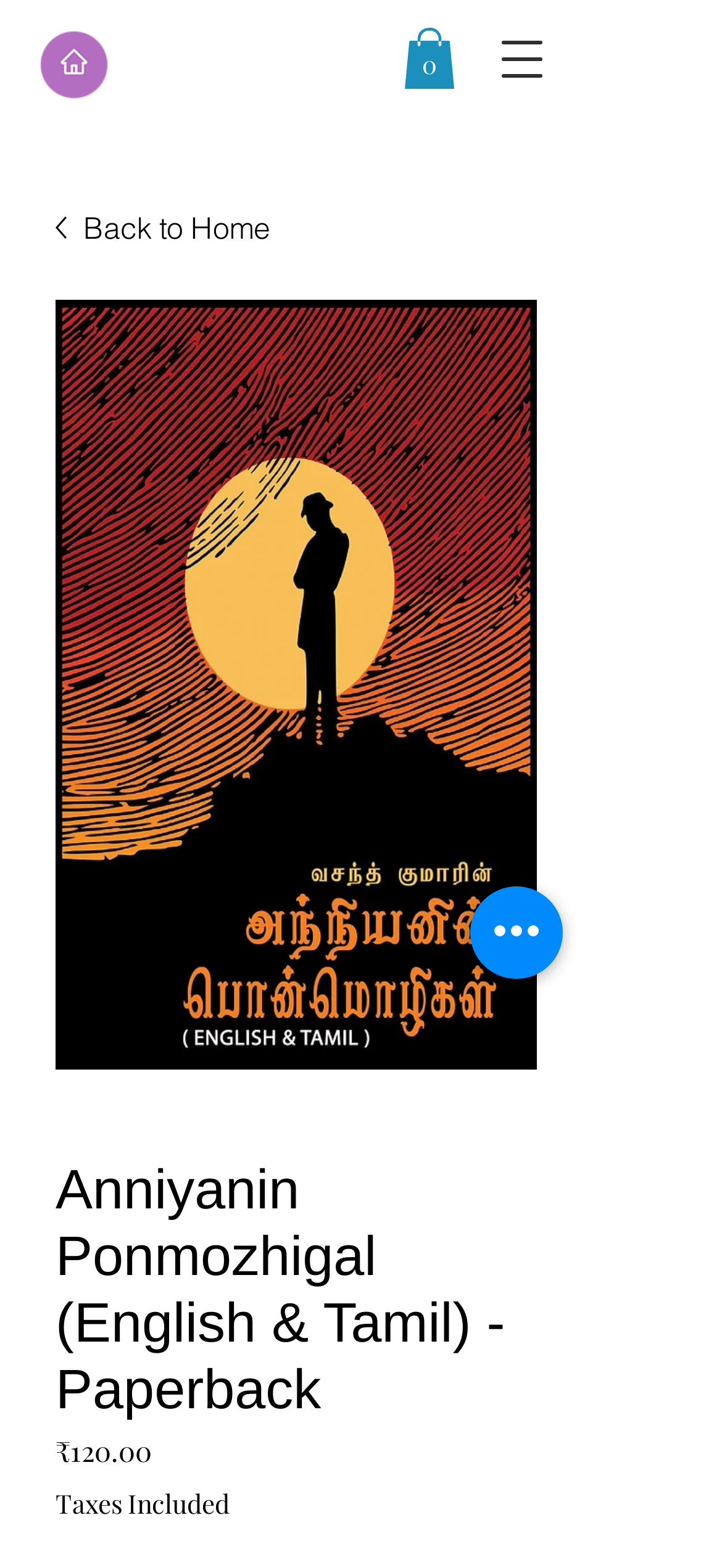How many items are in the cart?
Look at the image and respond with a one-word or short-phrase answer.

0